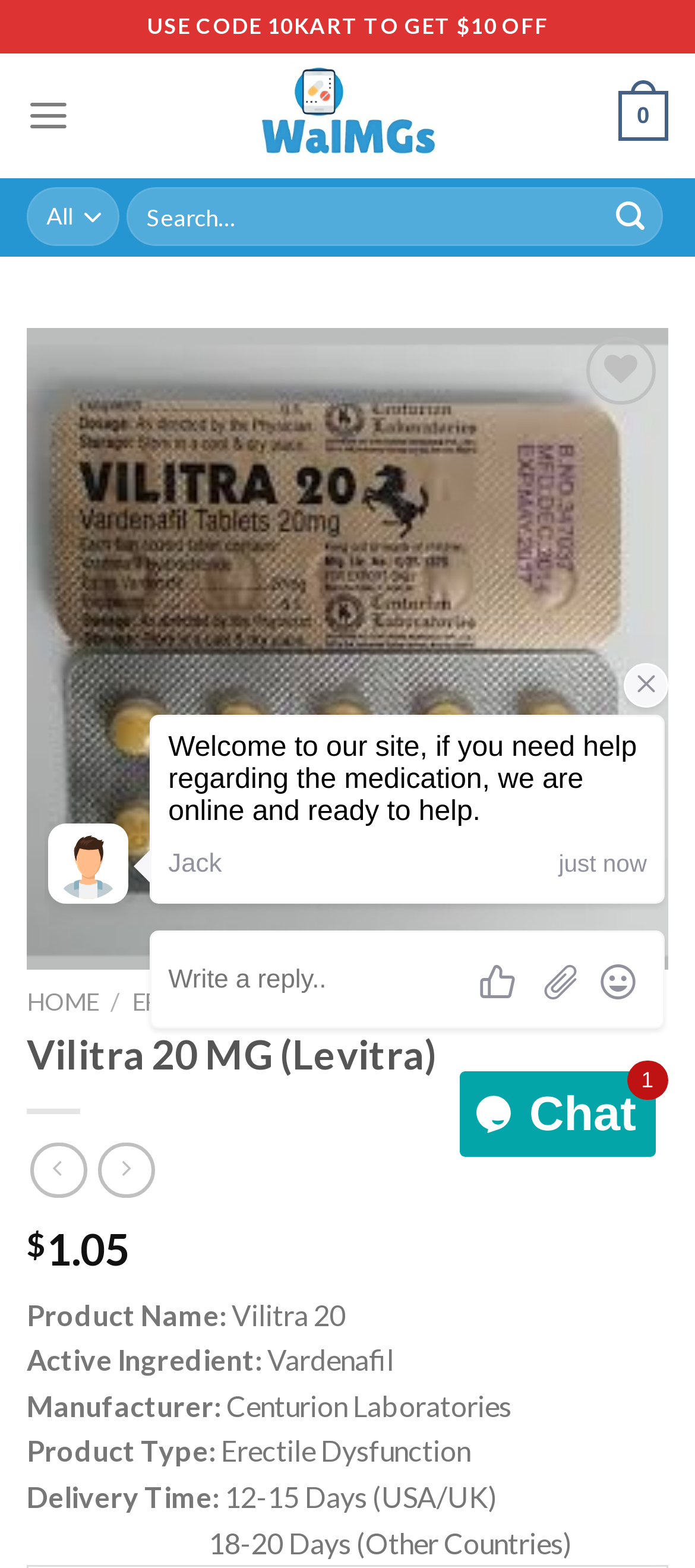What is the manufacturer of the product?
Refer to the image and provide a concise answer in one word or phrase.

Centurion Laboratories